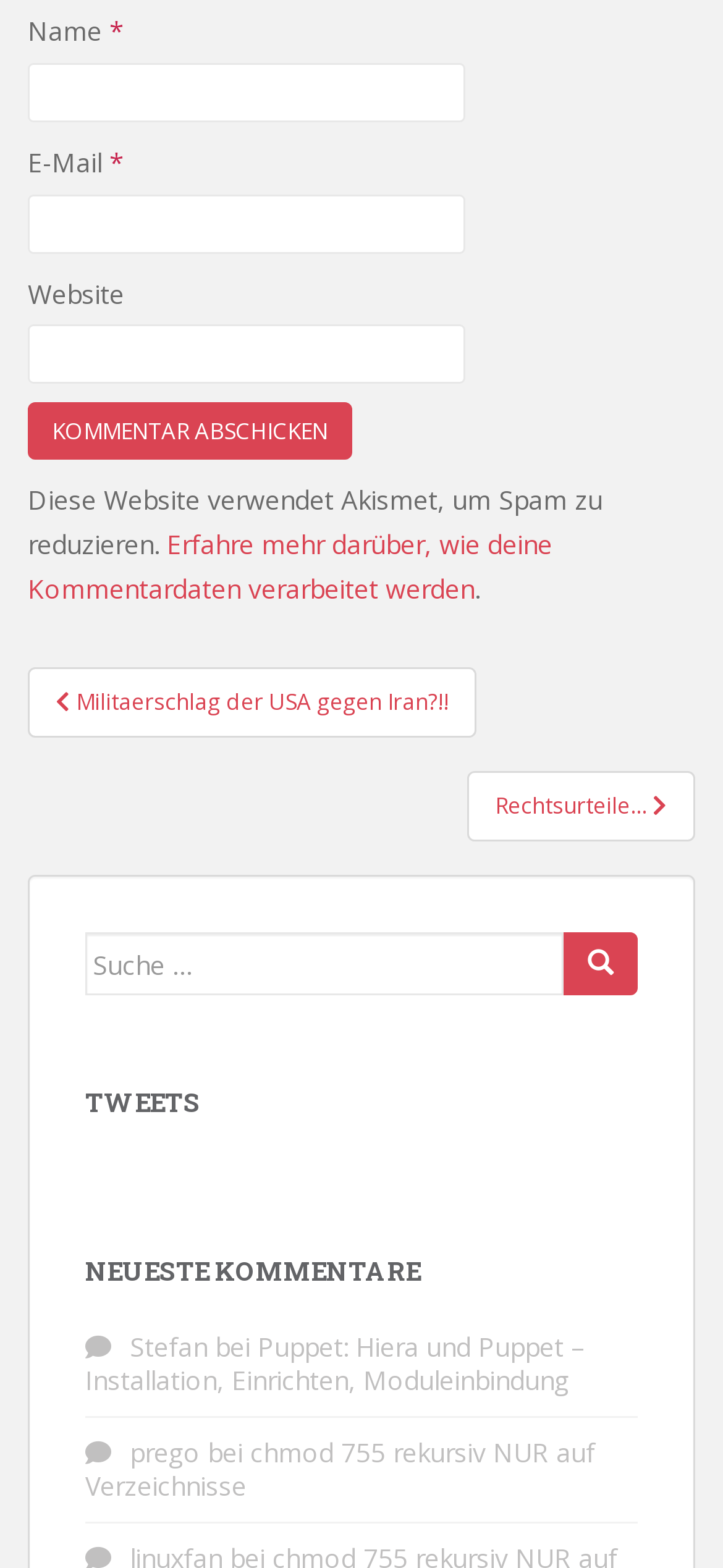Please find the bounding box coordinates of the element that needs to be clicked to perform the following instruction: "Enter your name". The bounding box coordinates should be four float numbers between 0 and 1, represented as [left, top, right, bottom].

[0.038, 0.04, 0.644, 0.078]